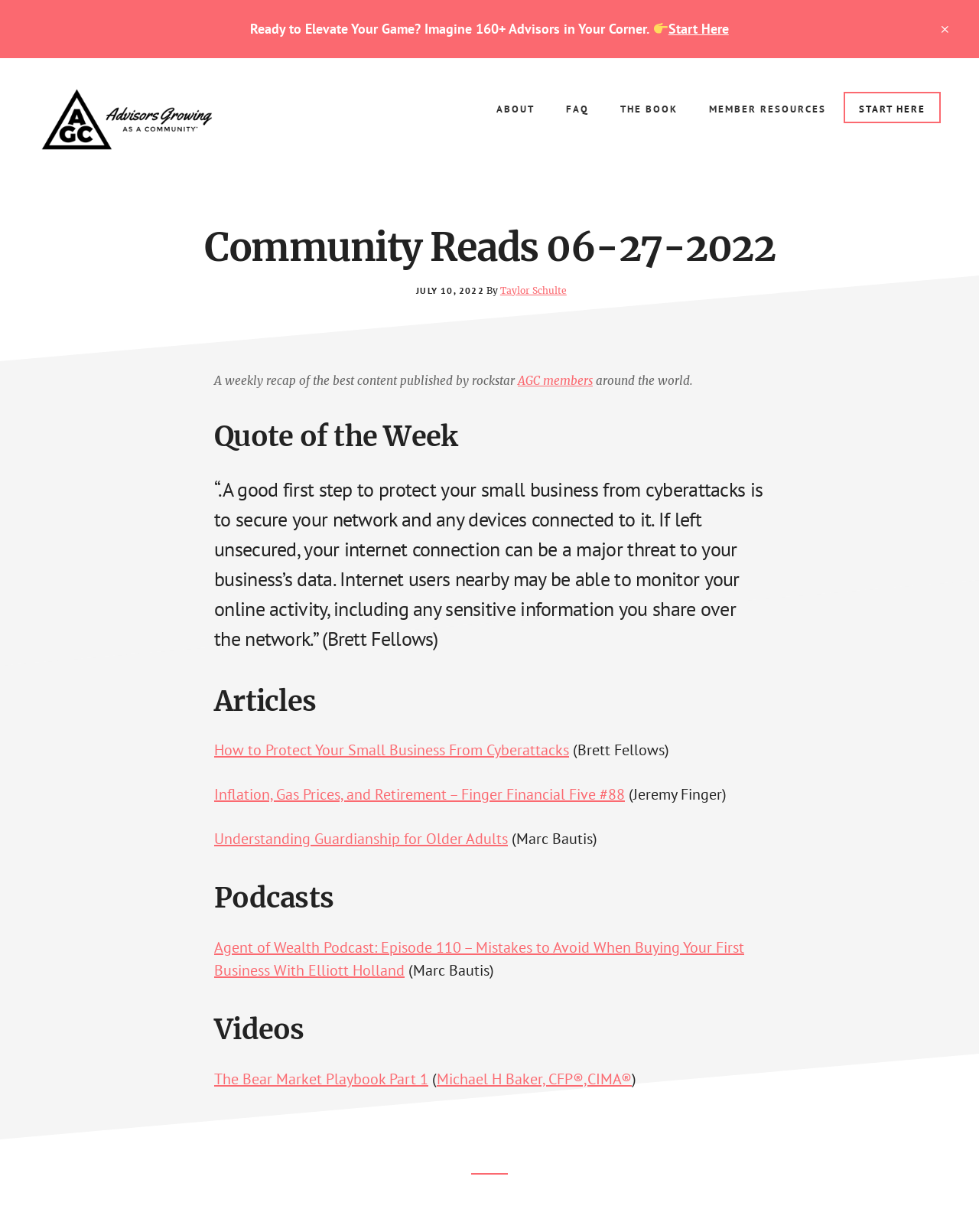Determine the bounding box coordinates of the clickable region to follow the instruction: "Visit the 'THE AGC™' page".

[0.039, 0.072, 0.273, 0.122]